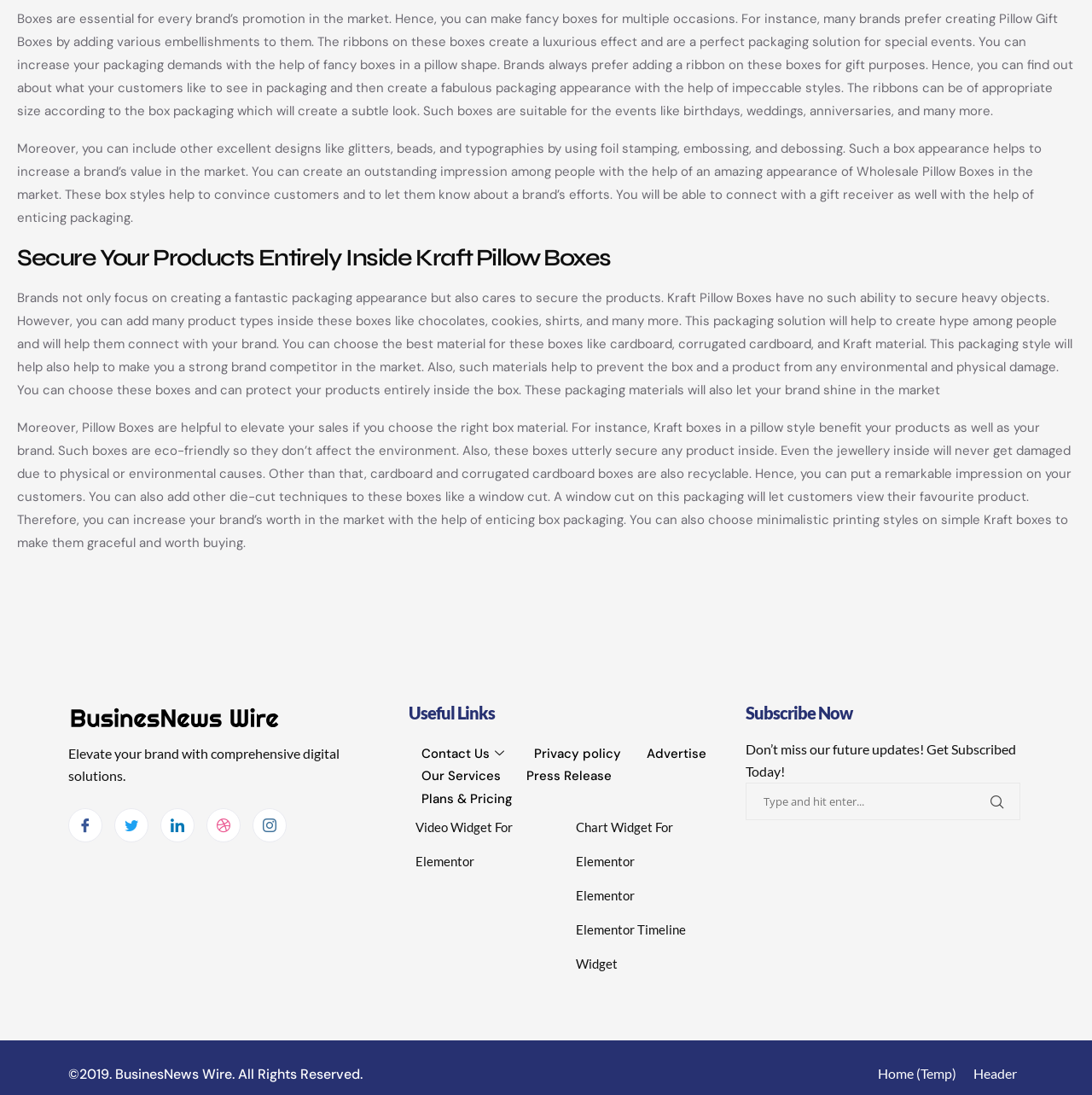Indicate the bounding box coordinates of the element that needs to be clicked to satisfy the following instruction: "Visit the Contact Us page". The coordinates should be four float numbers between 0 and 1, i.e., [left, top, right, bottom].

[0.374, 0.677, 0.477, 0.698]